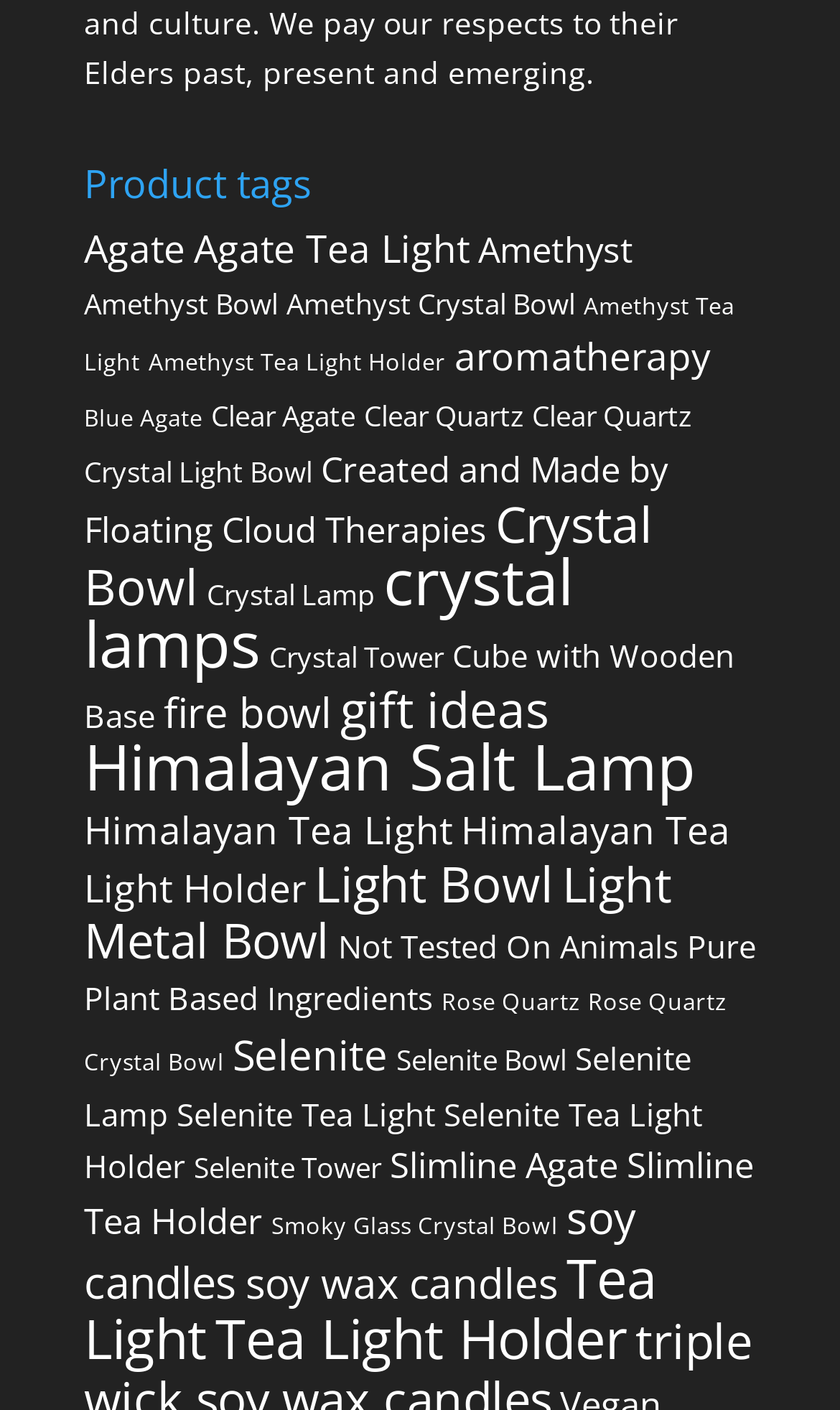Determine the bounding box for the described HTML element: "DijitMedia.com". Ensure the coordinates are four float numbers between 0 and 1 in the format [left, top, right, bottom].

None